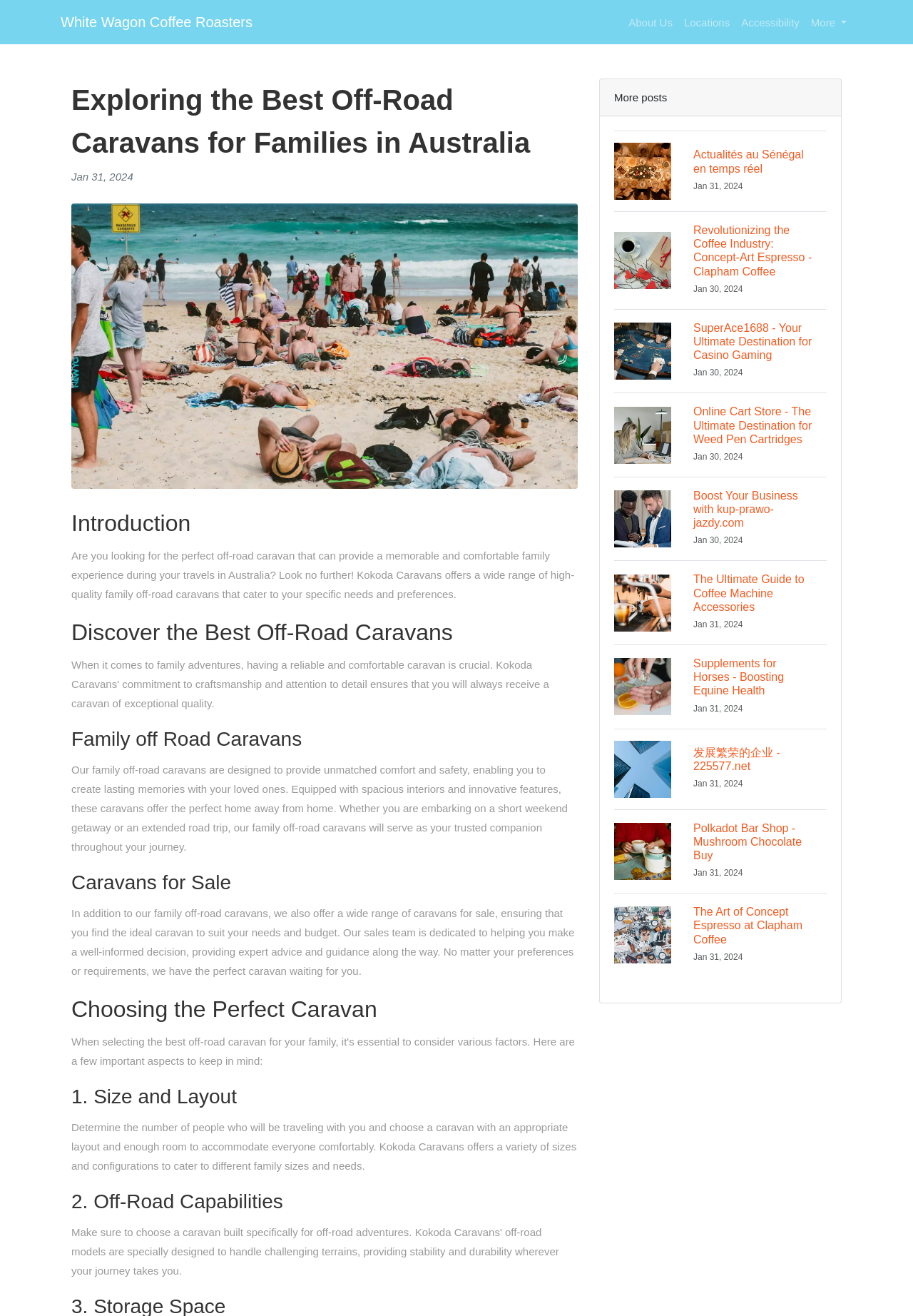Calculate the bounding box coordinates for the UI element based on the following description: "Locations". Ensure the coordinates are four float numbers between 0 and 1, i.e., [left, top, right, bottom].

[0.743, 0.005, 0.806, 0.028]